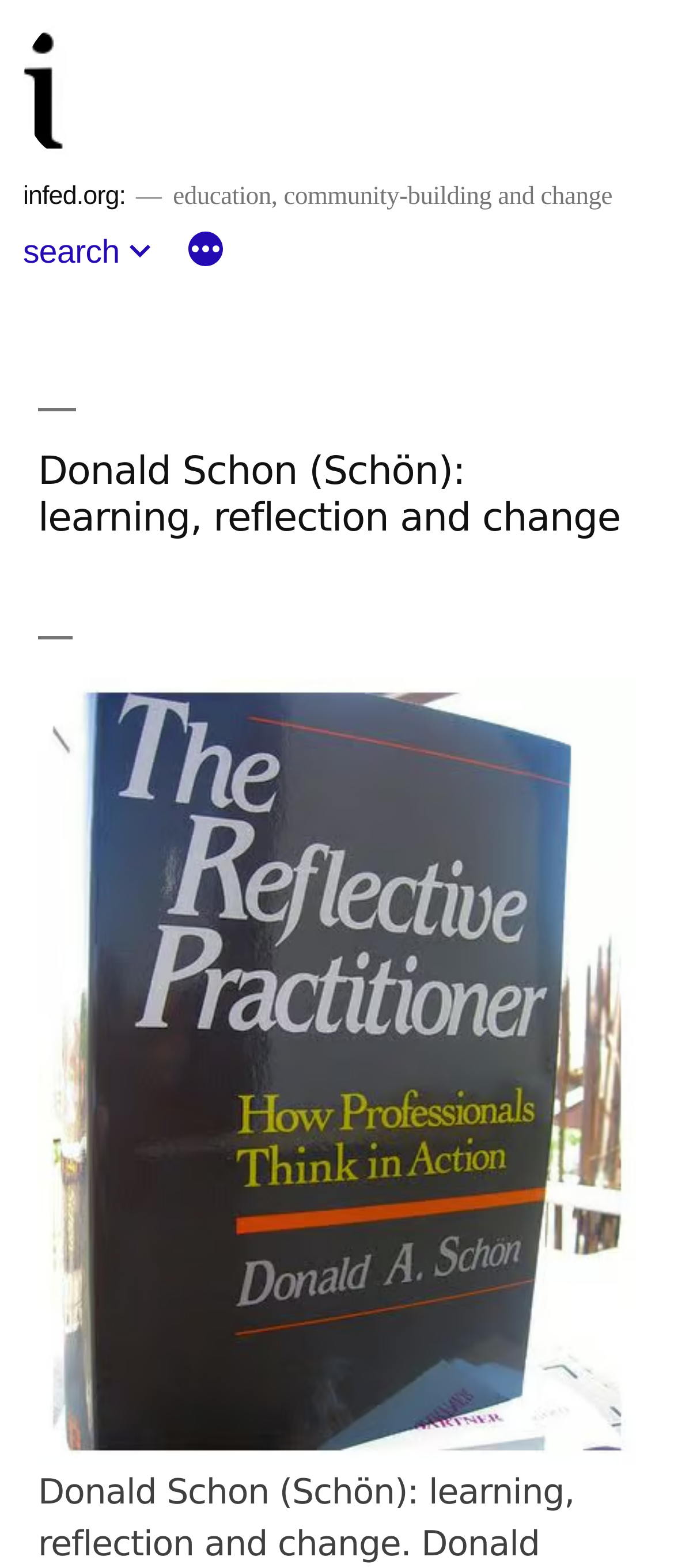Please provide a comprehensive response to the question below by analyzing the image: 
What is the name of the person discussed on this webpage?

By looking at the webpage, I can see that the main heading mentions 'Donald Schon (Schön): learning, reflection and change', which suggests that the webpage is about Donald Schon.